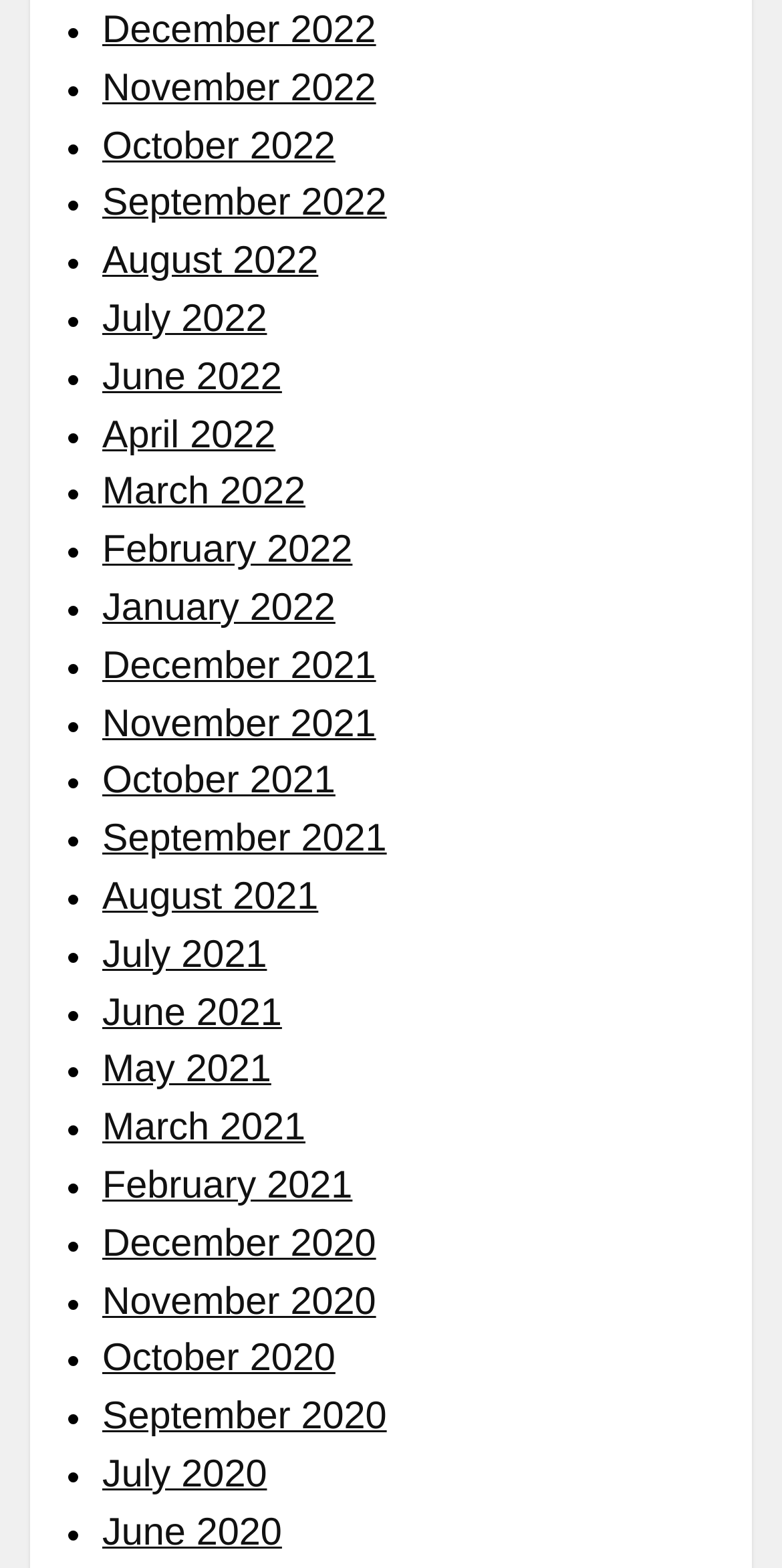How many months are listed? Observe the screenshot and provide a one-word or short phrase answer.

24